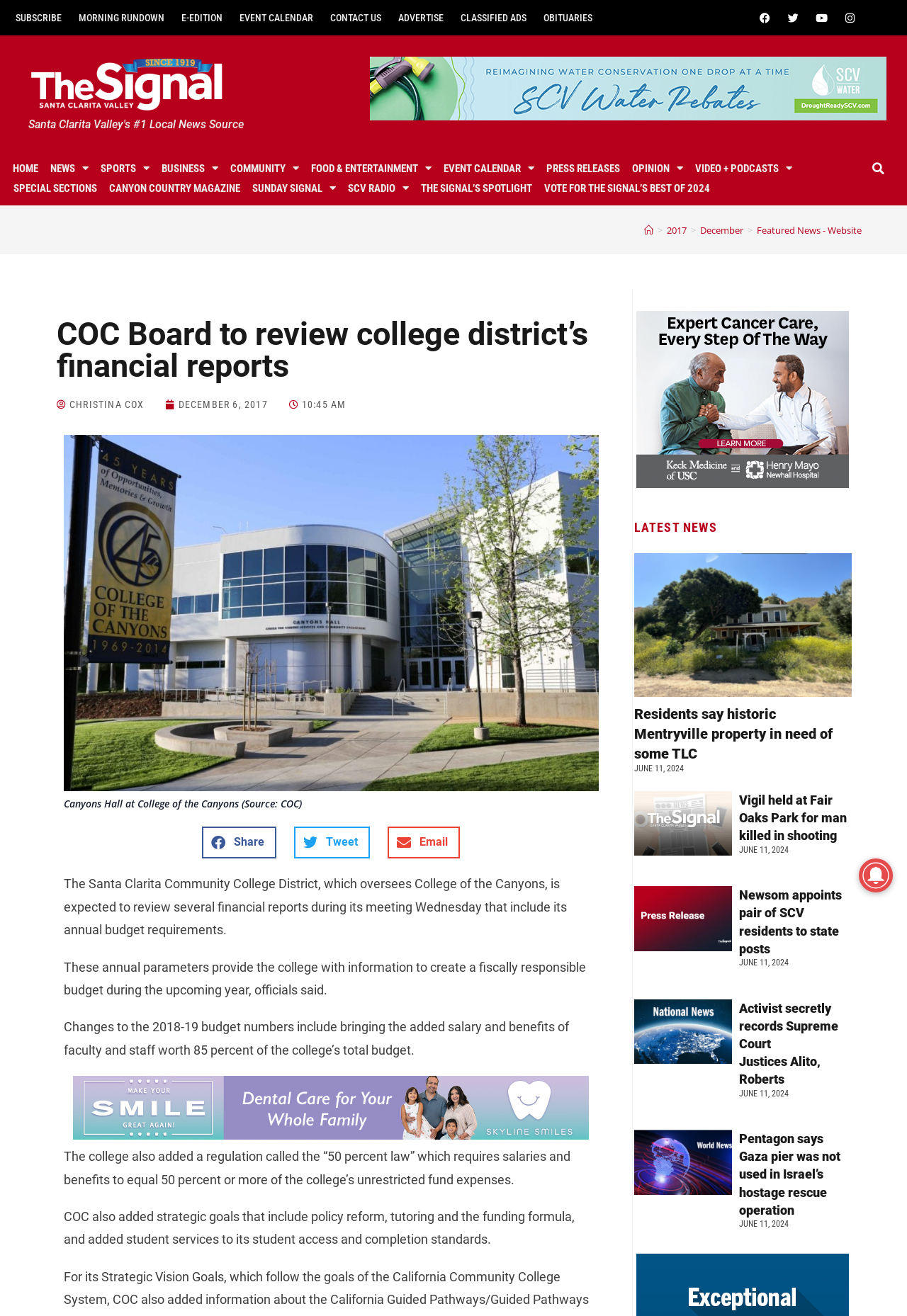Given the description of the UI element: "Contact Us", predict the bounding box coordinates in the form of [left, top, right, bottom], with each value being a float between 0 and 1.

[0.355, 0.007, 0.43, 0.02]